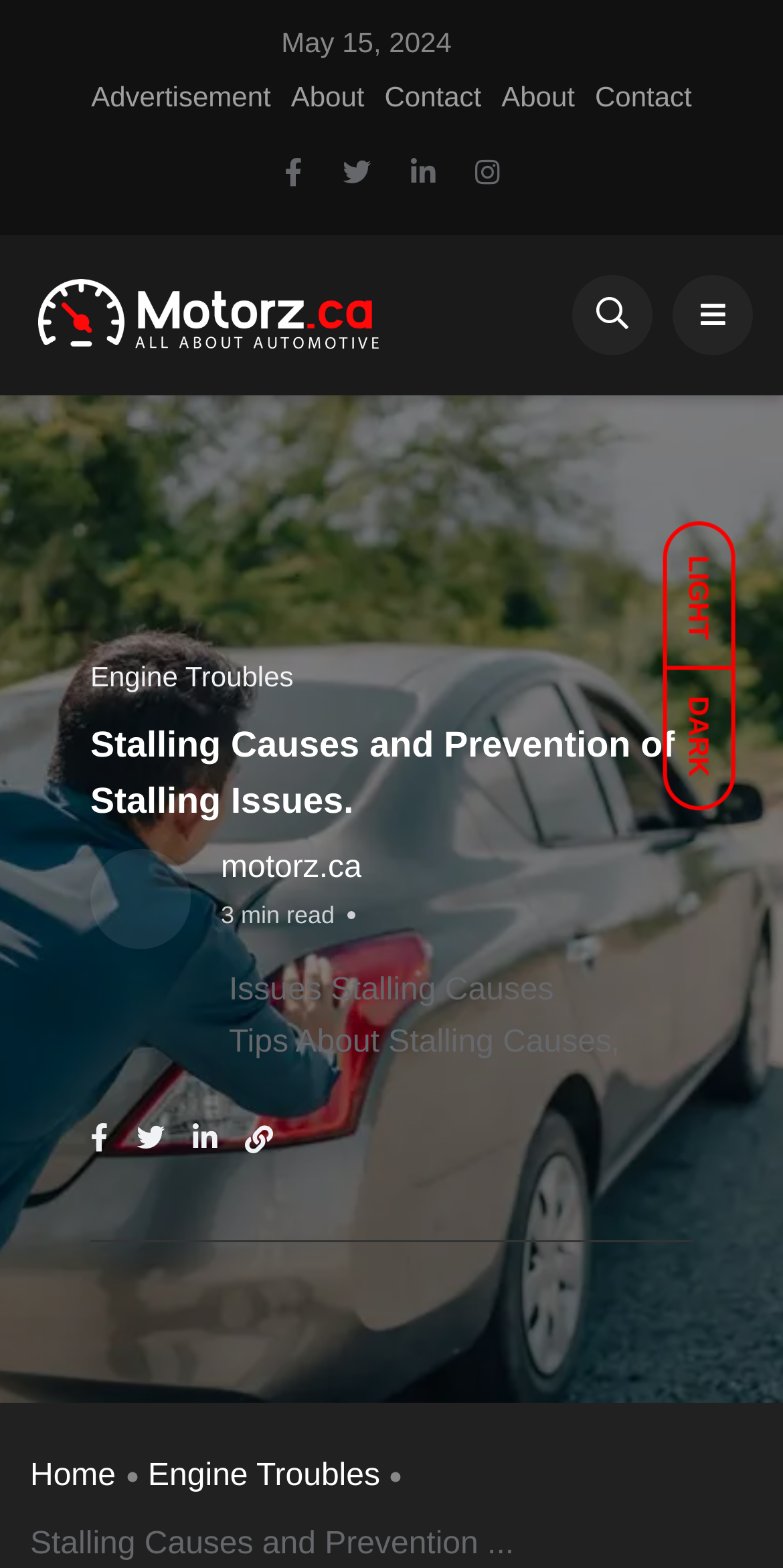Determine the bounding box coordinates of the clickable region to carry out the instruction: "Click on the home button".

[0.038, 0.931, 0.148, 0.953]